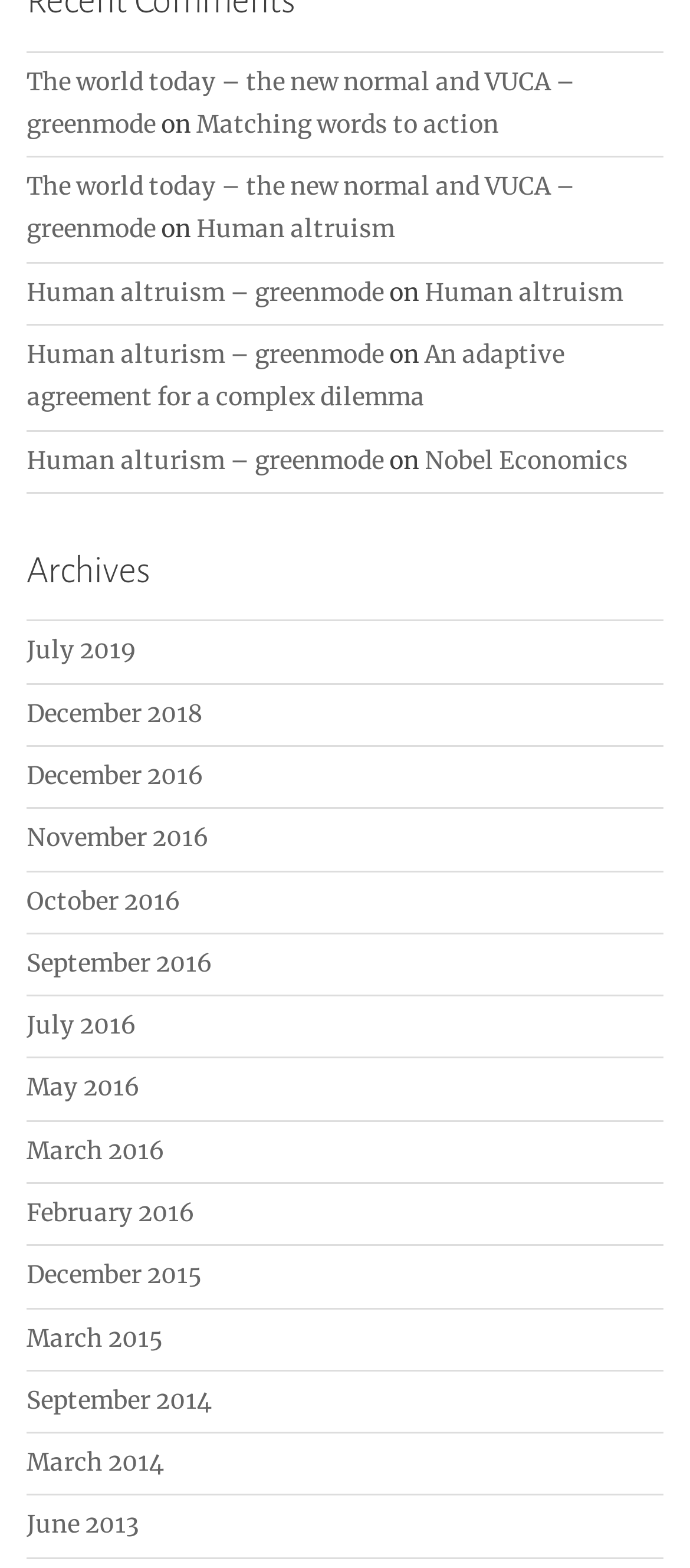How many times does the word 'on' appear?
Using the image, answer in one word or phrase.

3